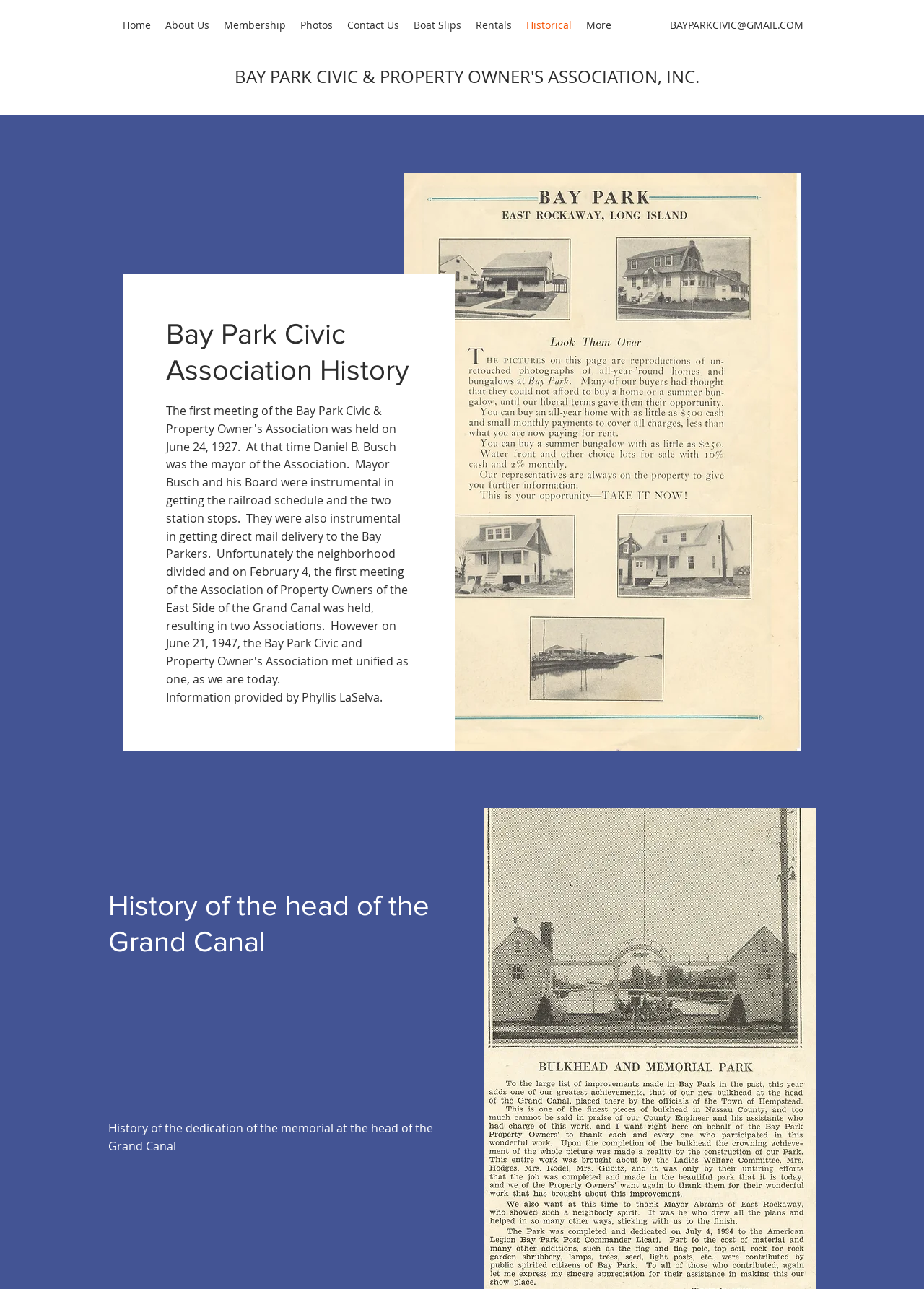Highlight the bounding box of the UI element that corresponds to this description: "Membership".

[0.234, 0.011, 0.317, 0.028]